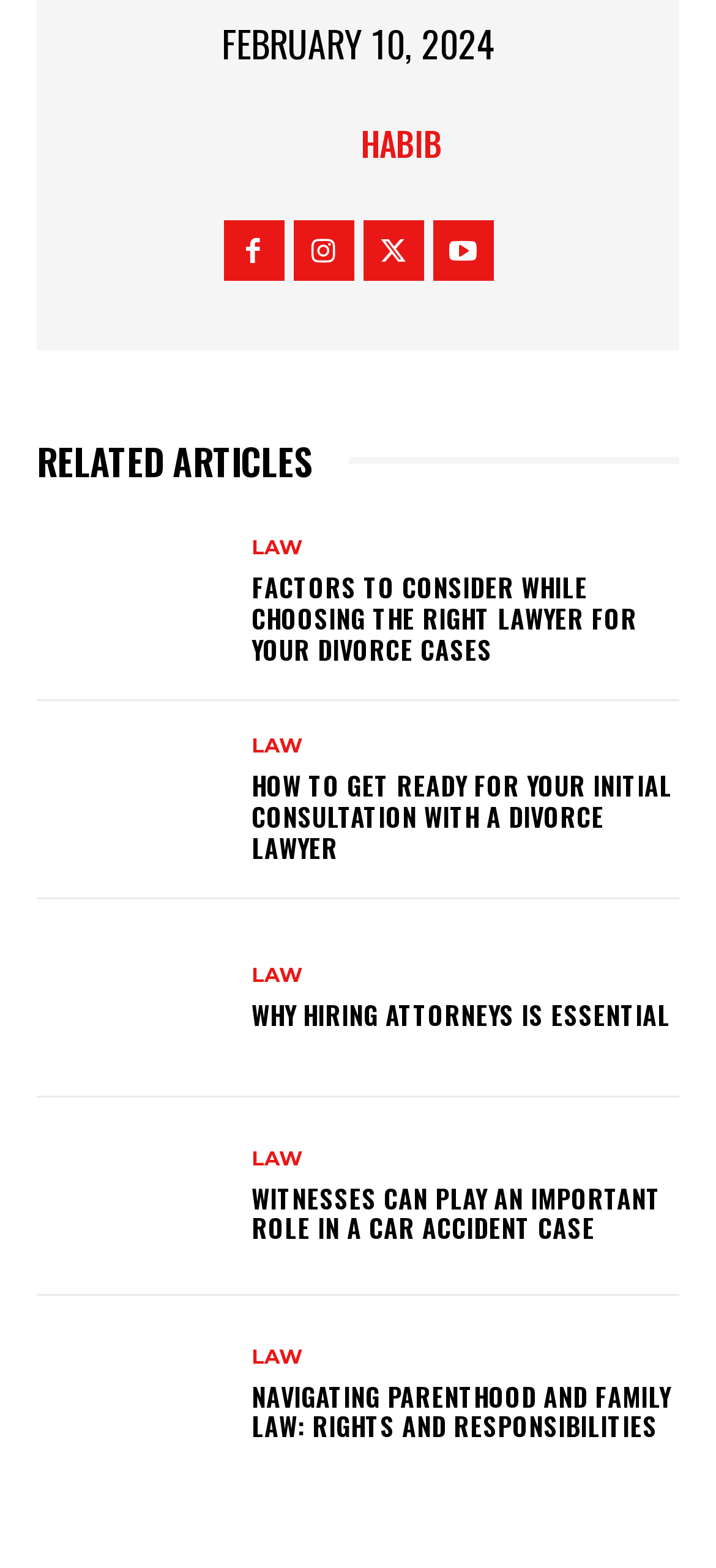What is the date displayed on the webpage?
Please provide a detailed and thorough answer to the question.

The date is displayed at the top of the webpage, inside a time element, which is a child of the root element. The OCR text of this element is 'FEBRUARY 10, 2024'.